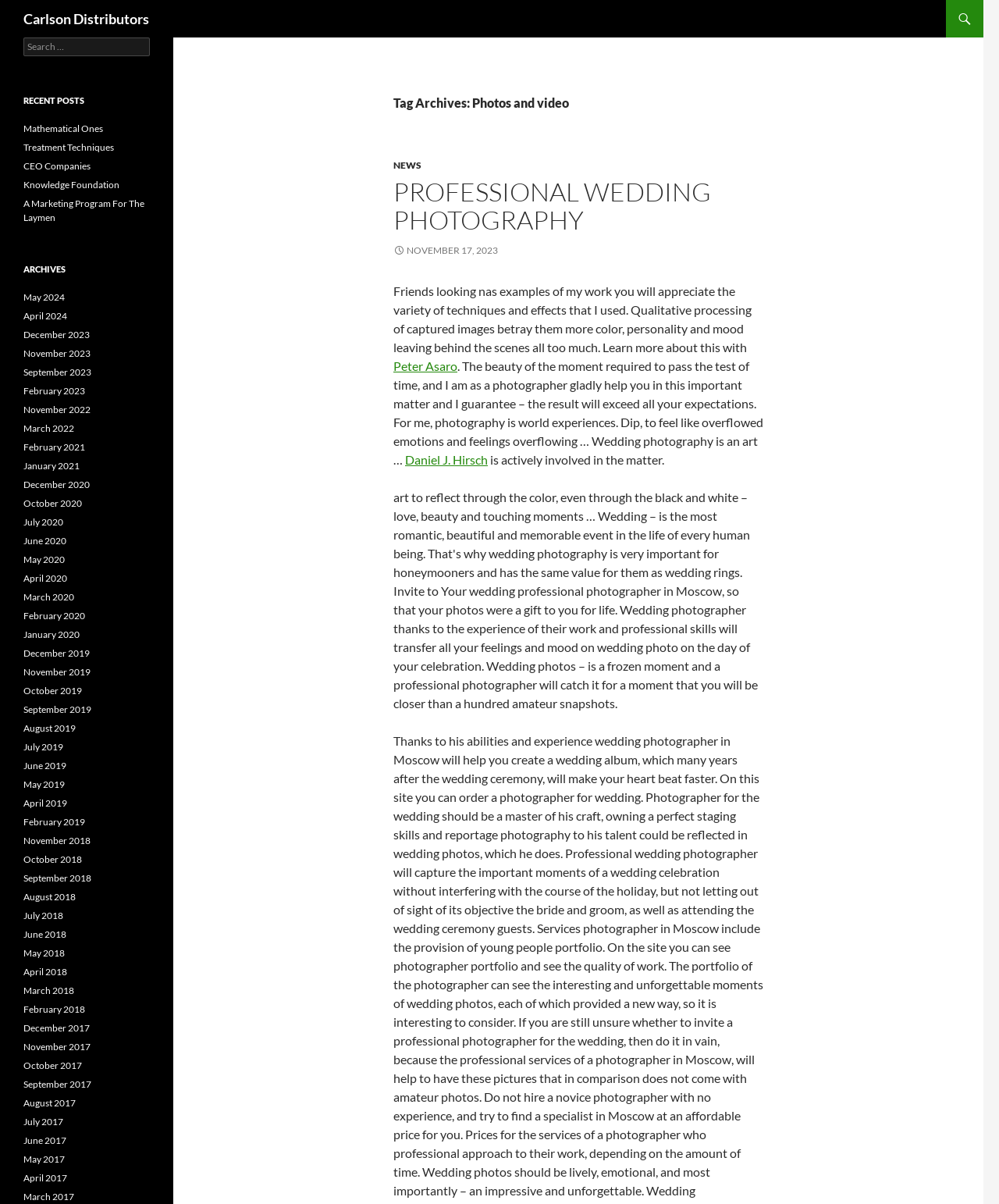What is the name of the photographer mentioned?
Can you provide an in-depth and detailed response to the question?

I found the answer by looking at the text content of the webpage, specifically the paragraph that starts with 'Friends looking nas examples of my work you will appreciate...'. The name 'Peter Asaro' is mentioned as a link in this paragraph, indicating that it is a photographer's name.